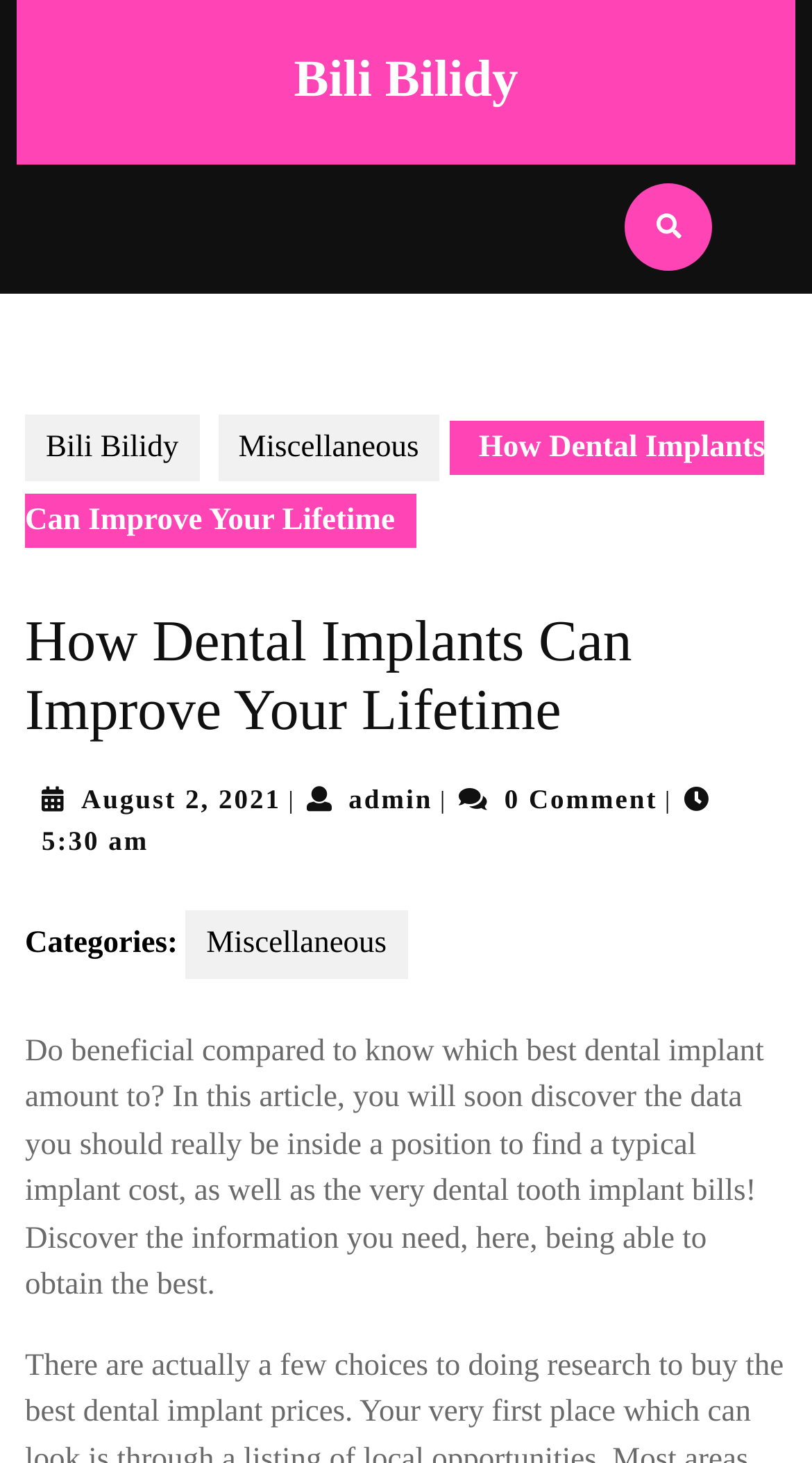What time was this article published?
Give a comprehensive and detailed explanation for the question.

I found the publication time by looking at the text '5:30 am' below the article title, which indicates the time when the article was published.